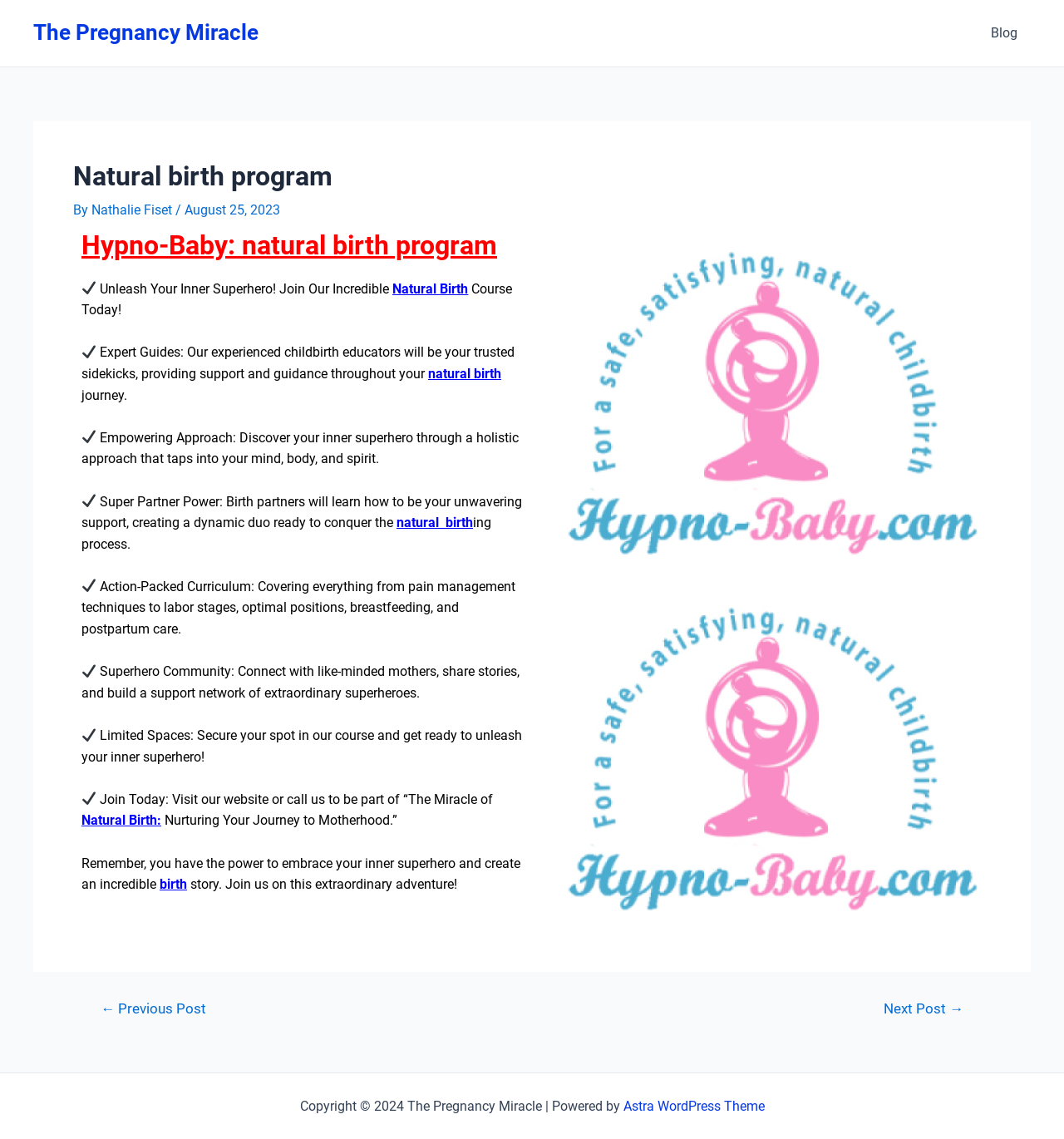Offer a meticulous caption that includes all visible features of the webpage.

This webpage is about a natural birth program called Hypno-Baby. At the top, there is a navigation menu with links to the blog and other sections of the website. Below the navigation menu, there is a main section that takes up most of the page. 

In the main section, there is a header with the title "Natural birth program" and the author's name, Nathalie Fiset, along with the date August 25, 2023. Below the header, there is a prominent heading that reads "Hypno-Baby: natural birth program" with a checkmark icon next to it. 

The main content of the page is divided into several sections, each with a checkmark icon and a brief description of the program's benefits. These sections include "Unleash Your Inner Superhero!", "Expert Guides", "Empowering Approach", "Super Partner Power", "Action-Packed Curriculum", "Superhero Community", and "Limited Spaces". Each section has a short paragraph of text that describes the program's features and benefits.

There are also several calls-to-action throughout the page, including links to join the course and learn more about natural birth. At the bottom of the page, there is a copyright notice and a link to the website's theme, Astra WordPress Theme. On the right side of the page, there are two links to "natural birth" with images.